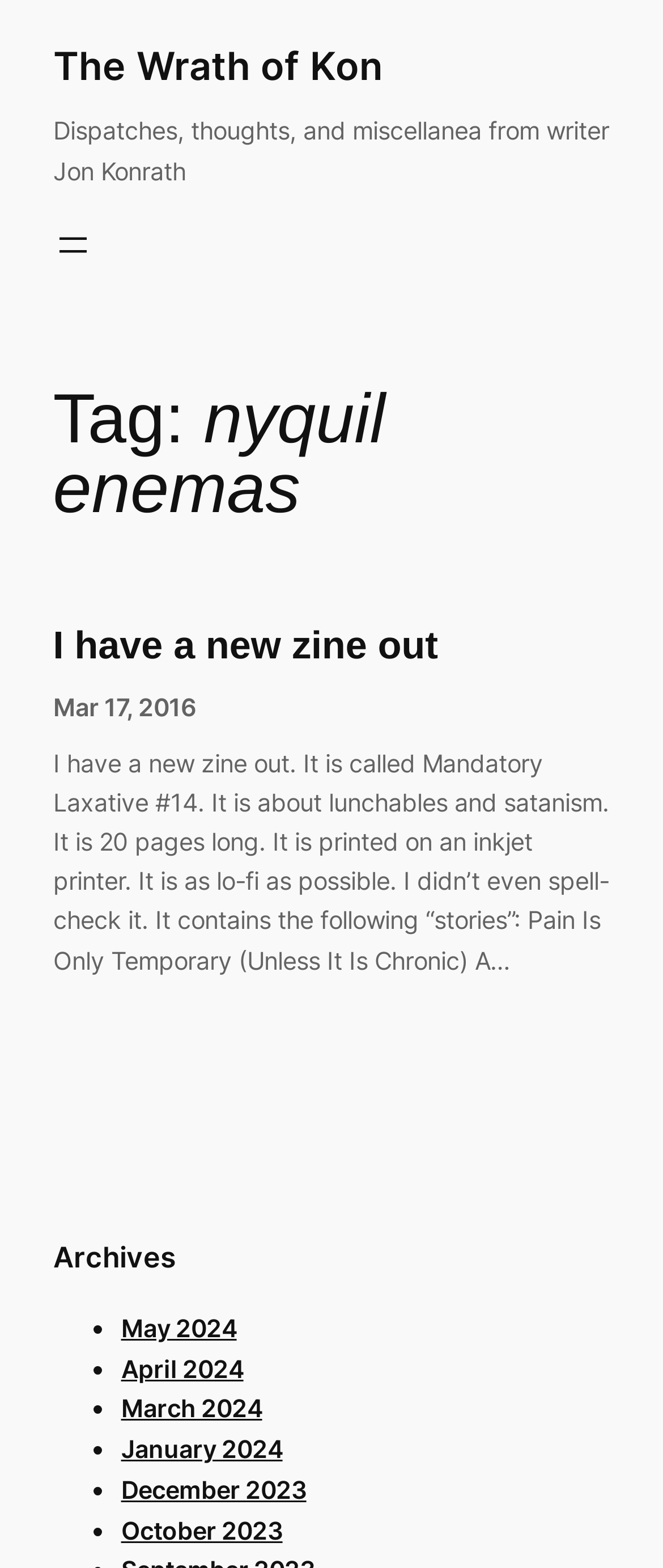How many archive links are there?
Look at the screenshot and respond with one word or a short phrase.

7